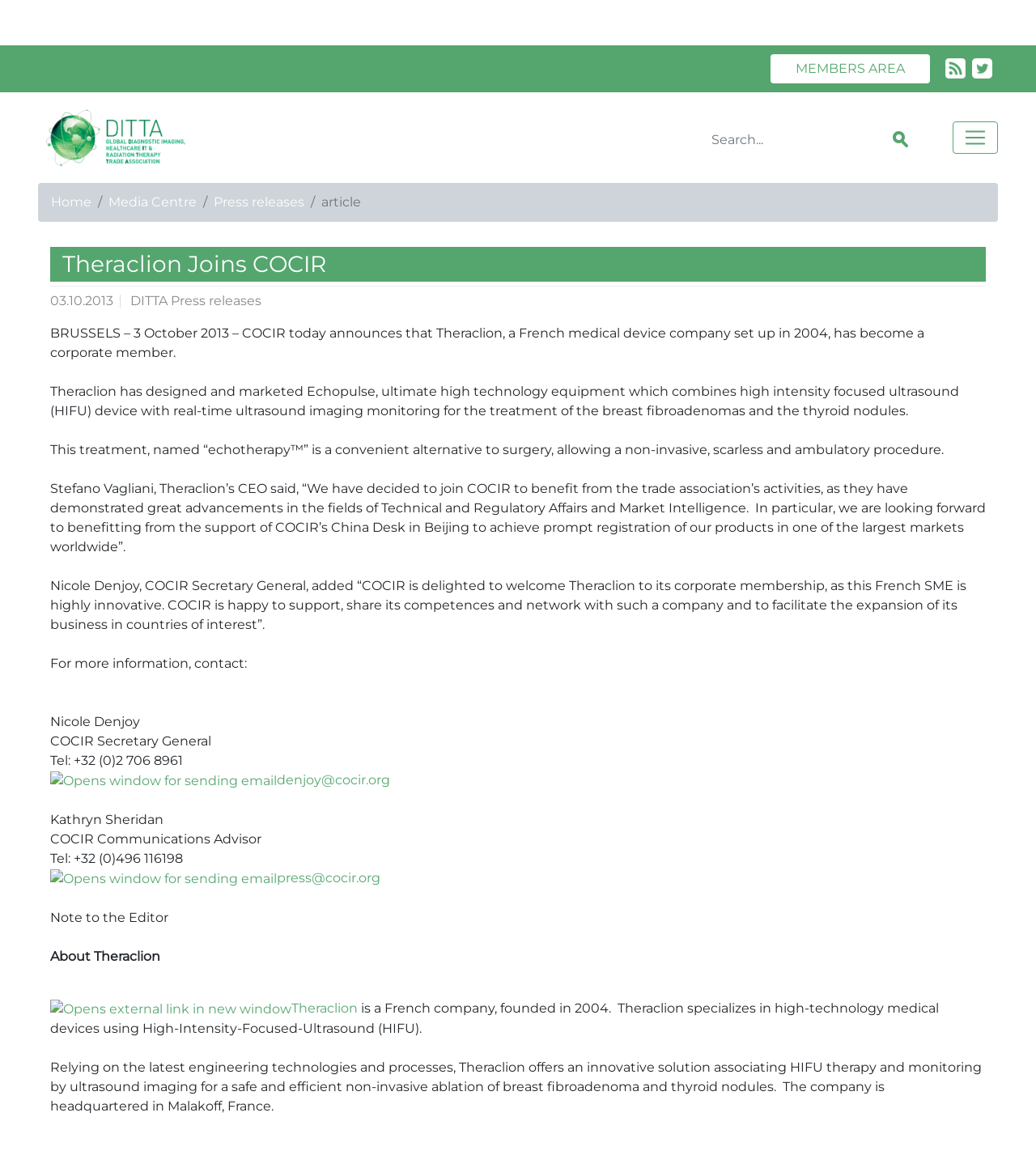Locate the bounding box coordinates of the area you need to click to fulfill this instruction: 'Go to members area'. The coordinates must be in the form of four float numbers ranging from 0 to 1: [left, top, right, bottom].

[0.744, 0.047, 0.898, 0.072]